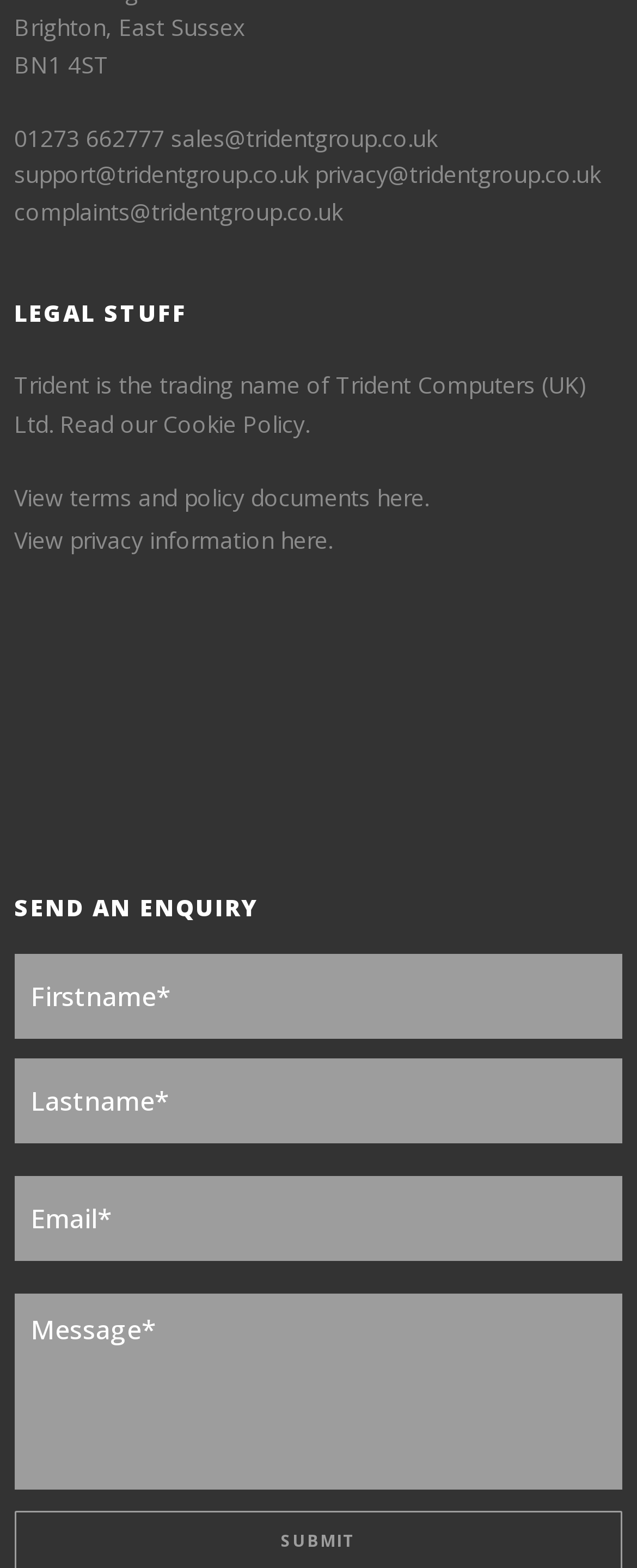Provide the bounding box coordinates, formatted as (top-left x, top-left y, bottom-right x, bottom-right y), with all values being floating point numbers between 0 and 1. Identify the bounding box of the UI element that matches the description: 01273 662777

[0.023, 0.078, 0.269, 0.098]